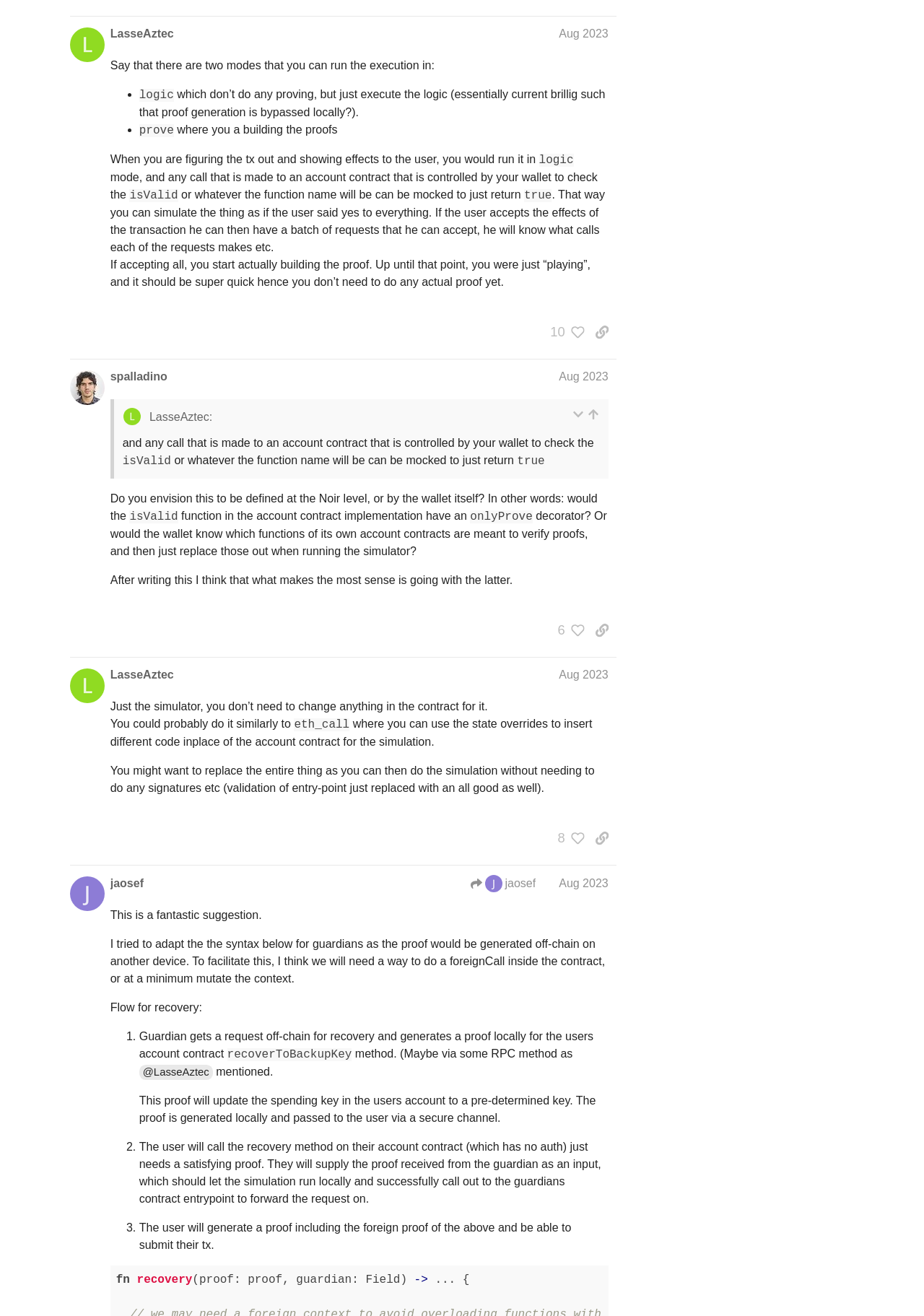What is the name of the function that can be used to pass on control flow?
Based on the screenshot, give a detailed explanation to answer the question.

The name of the function that can be used to pass on control flow can be found by reading the text content of post #14. The post mentions that if you want the case for passing on control flow, you should use another function, specifically the entrypoint.